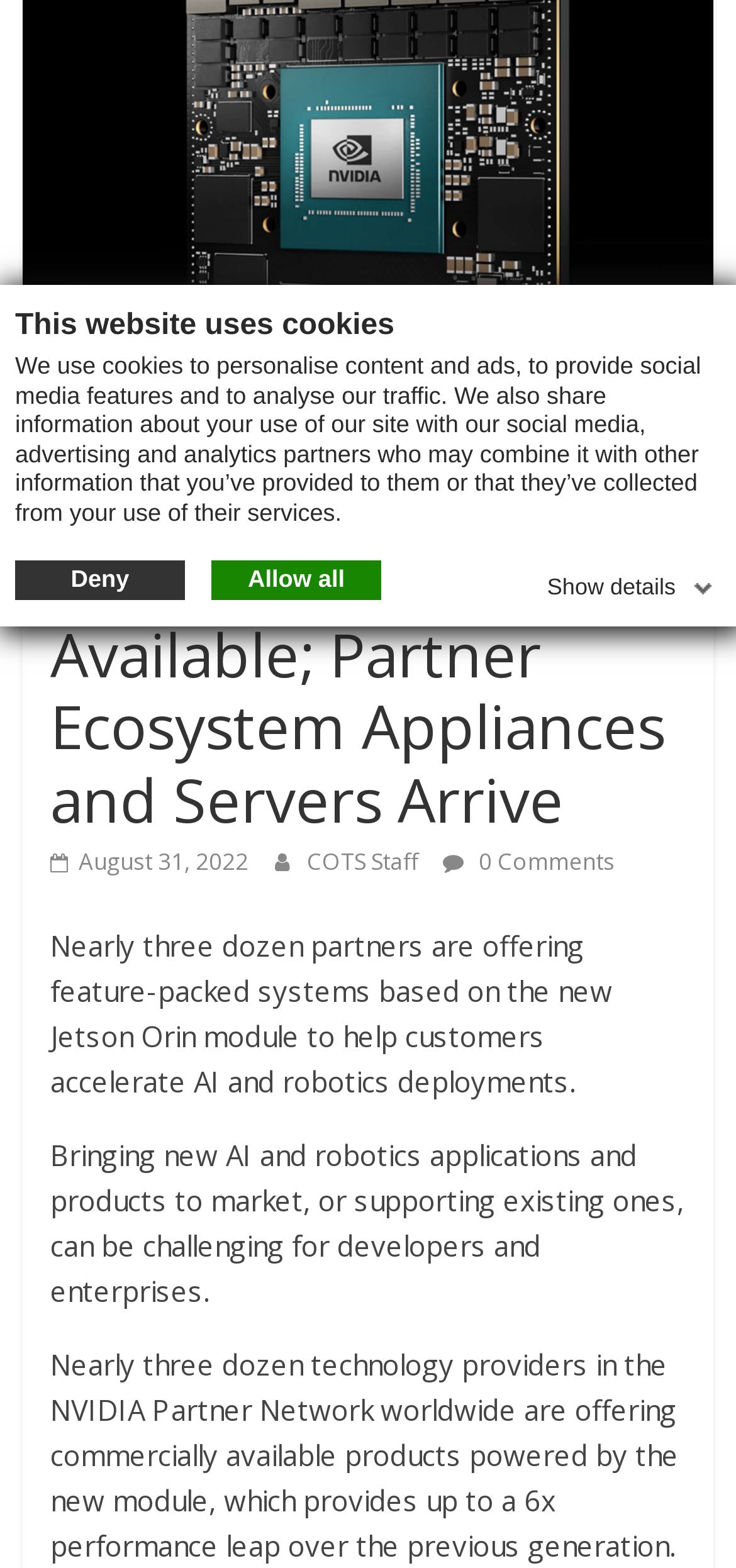From the webpage screenshot, predict the bounding box coordinates (top-left x, top-left y, bottom-right x, bottom-right y) for the UI element described here: Show details

[0.743, 0.357, 0.979, 0.383]